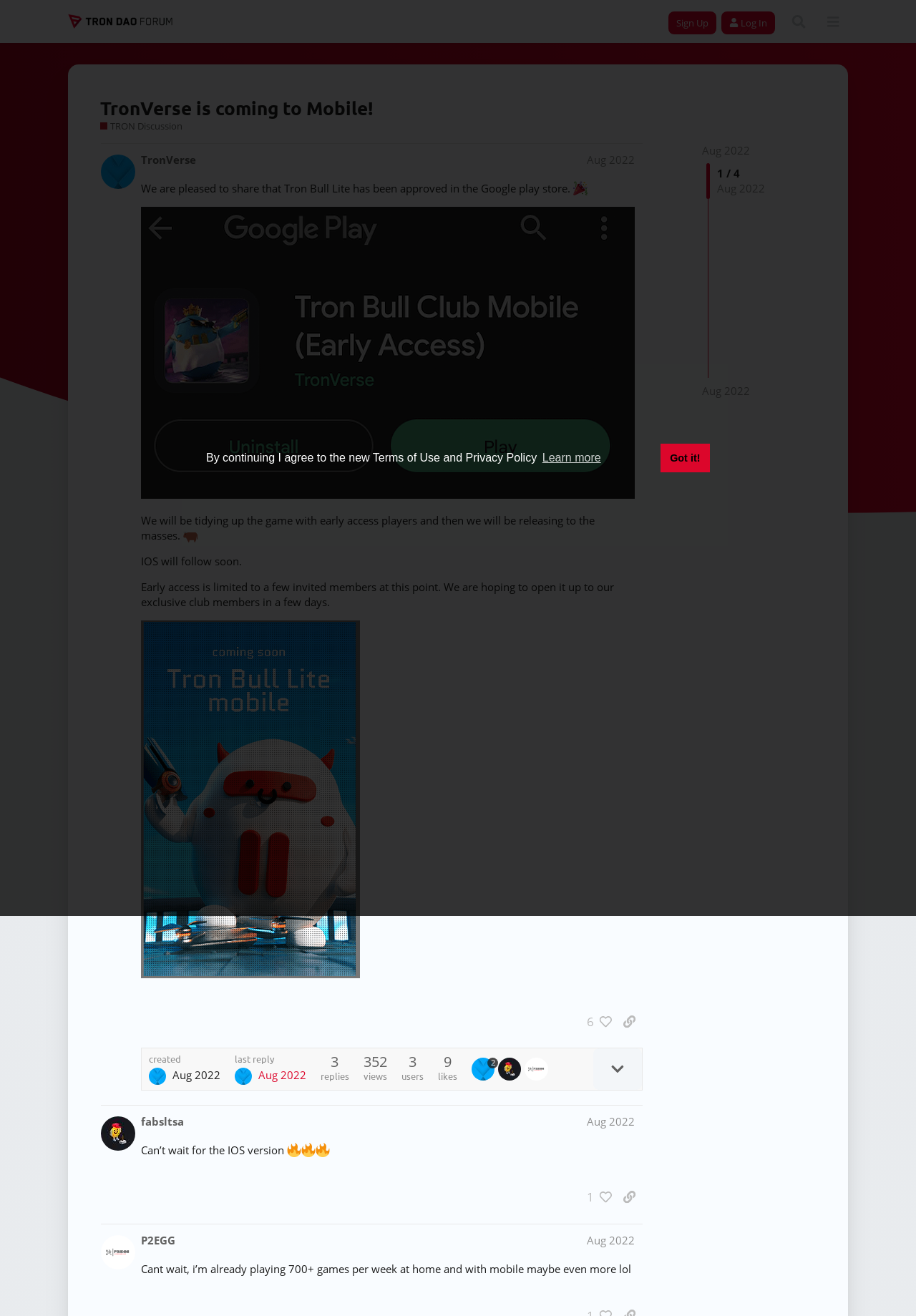Pinpoint the bounding box coordinates of the clickable element needed to complete the instruction: "Like the post by fabsltsa". The coordinates should be provided as four float numbers between 0 and 1: [left, top, right, bottom].

[0.633, 0.901, 0.668, 0.919]